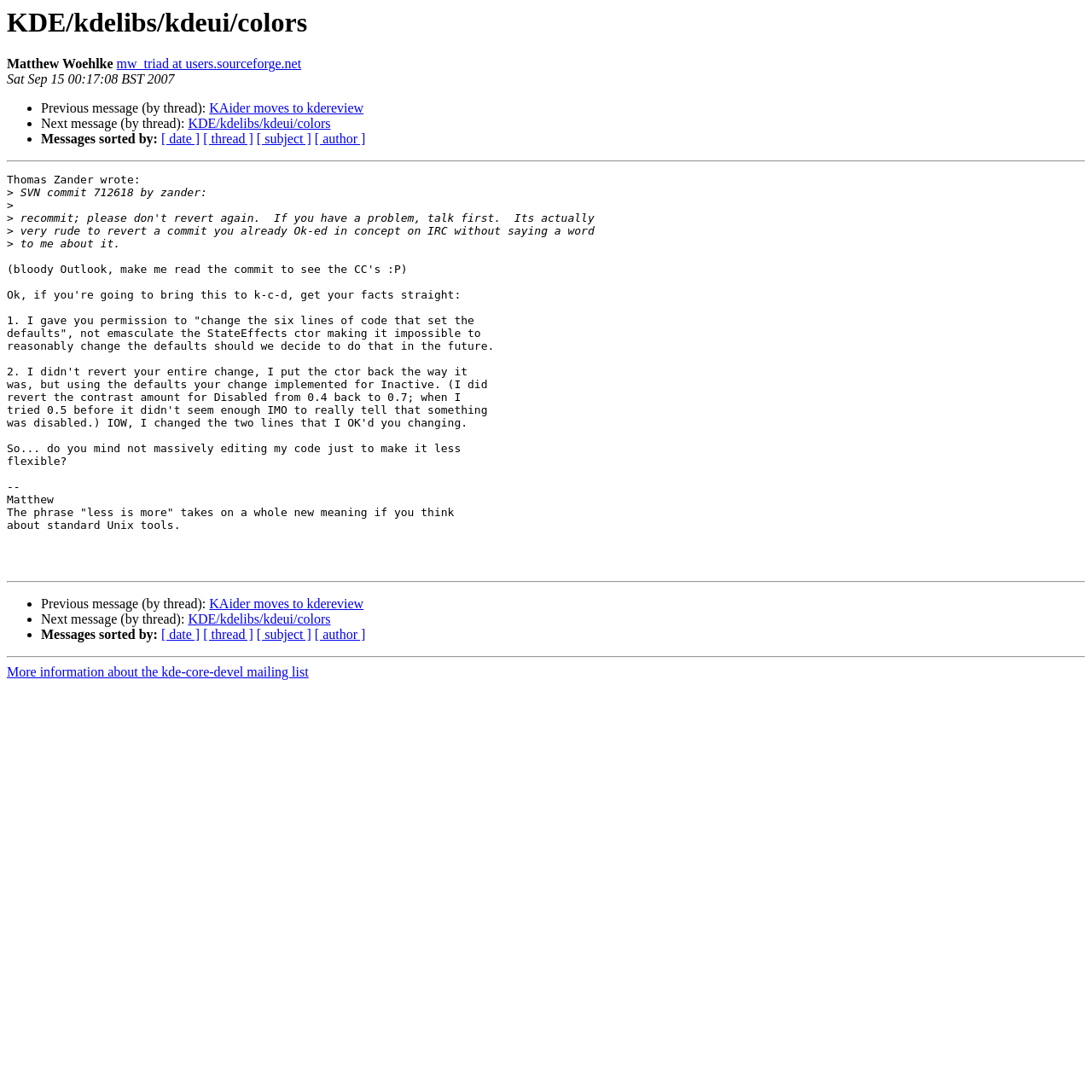Can you specify the bounding box coordinates of the area that needs to be clicked to fulfill the following instruction: "Sort messages by date"?

[0.148, 0.121, 0.183, 0.134]